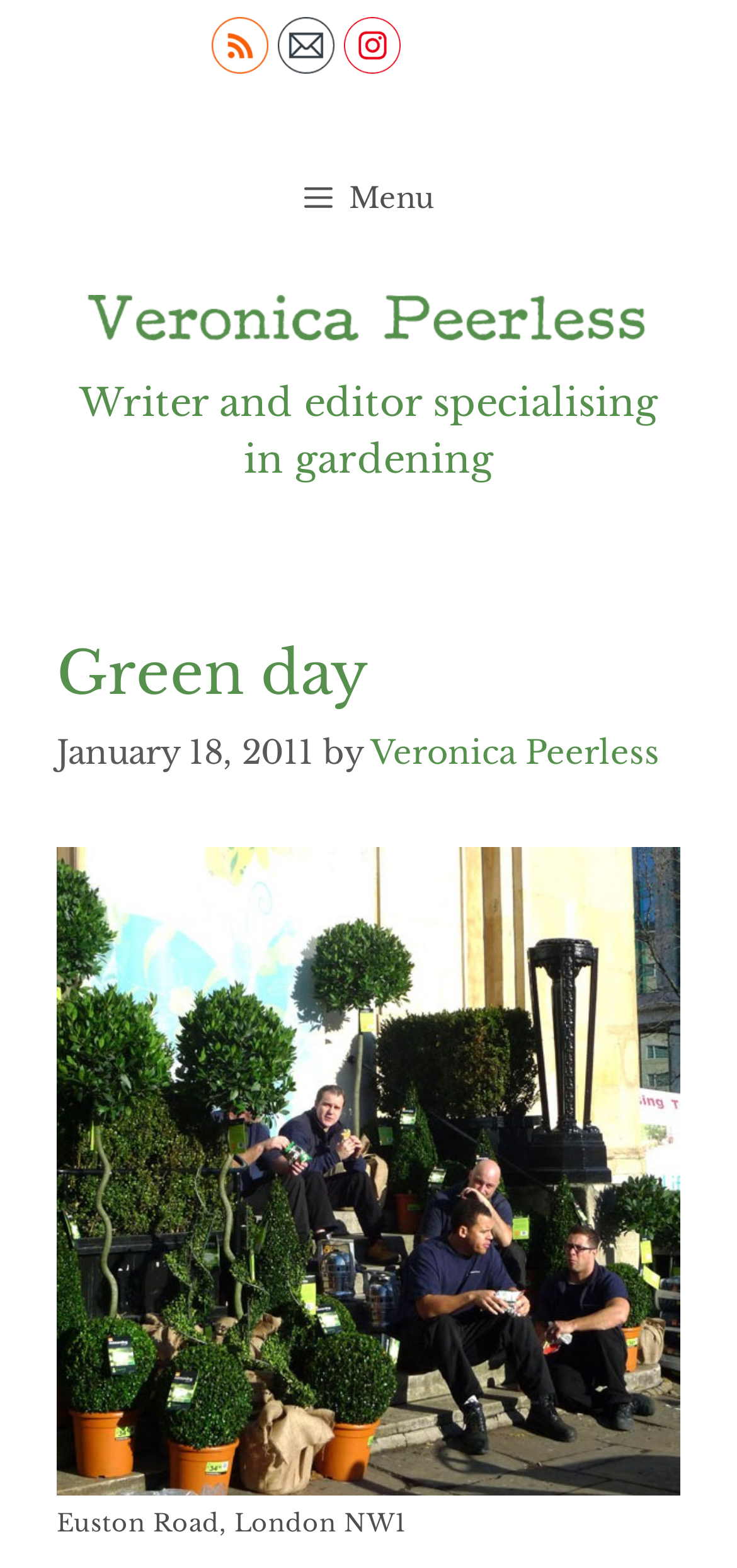What is the location described in the figure caption?
Provide a well-explained and detailed answer to the question.

I obtained this information from the figcaption element which is a sub-element of the figure element.